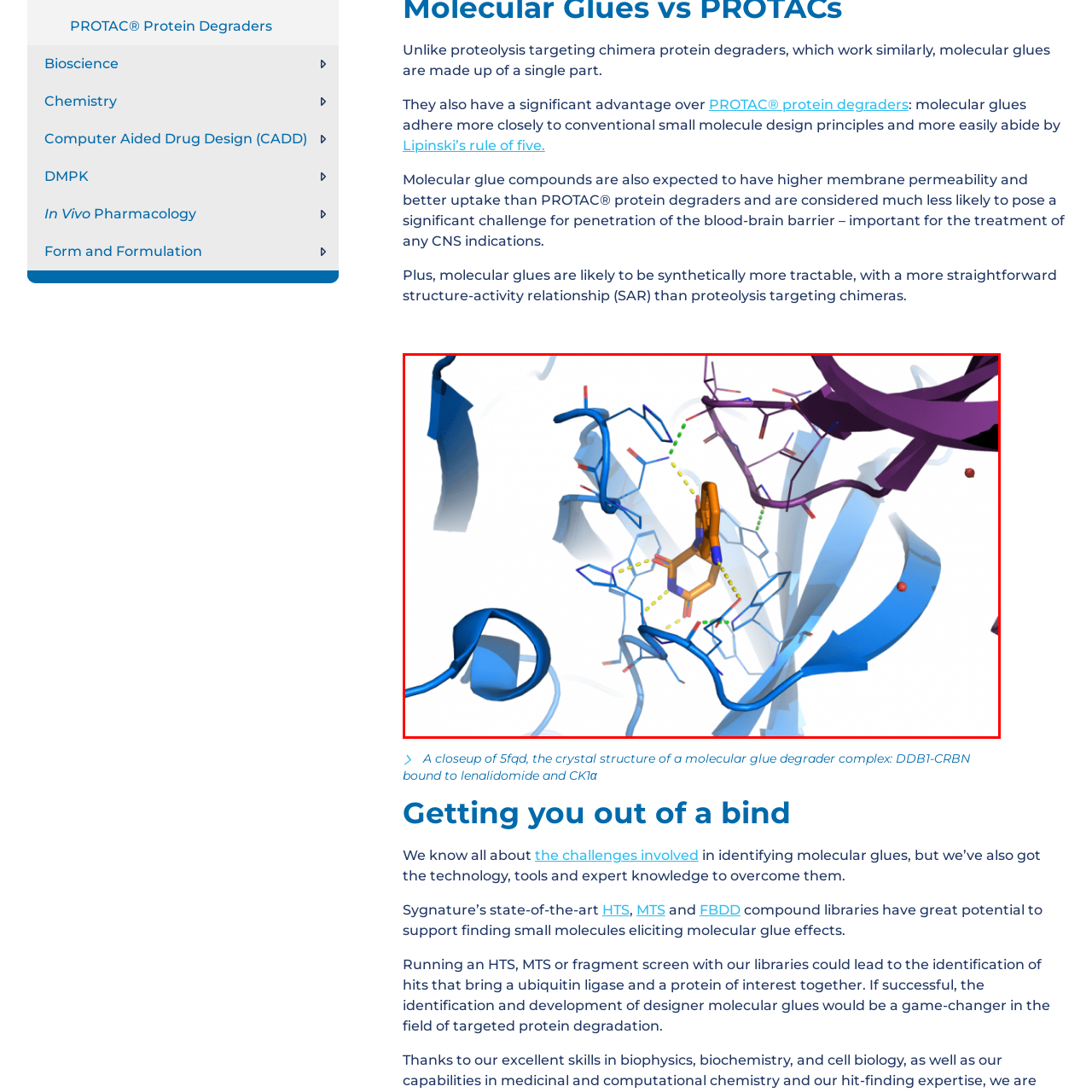Focus on the highlighted area in red, What are the blue and purple components in the visualization? Answer using a single word or phrase.

protein chains